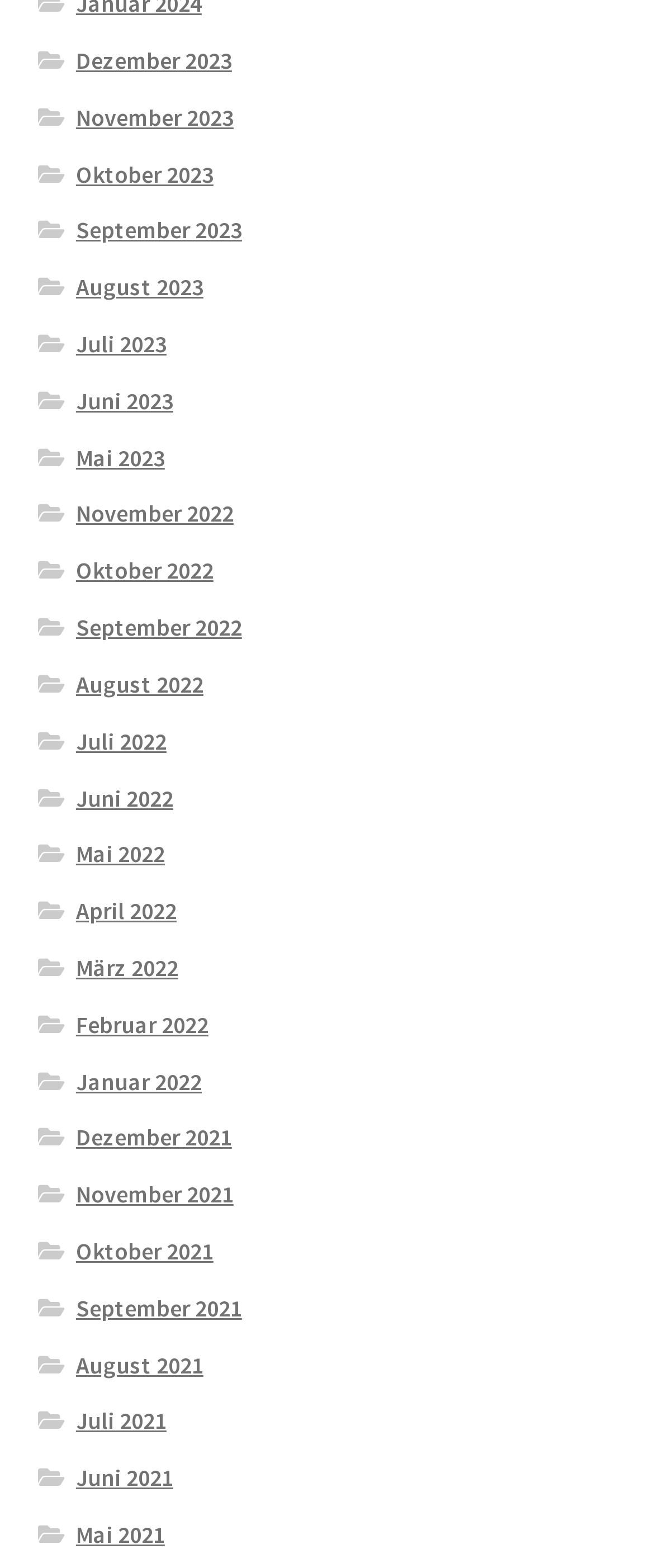Specify the bounding box coordinates of the region I need to click to perform the following instruction: "view Dezember 2023". The coordinates must be four float numbers in the range of 0 to 1, i.e., [left, top, right, bottom].

[0.116, 0.029, 0.355, 0.048]